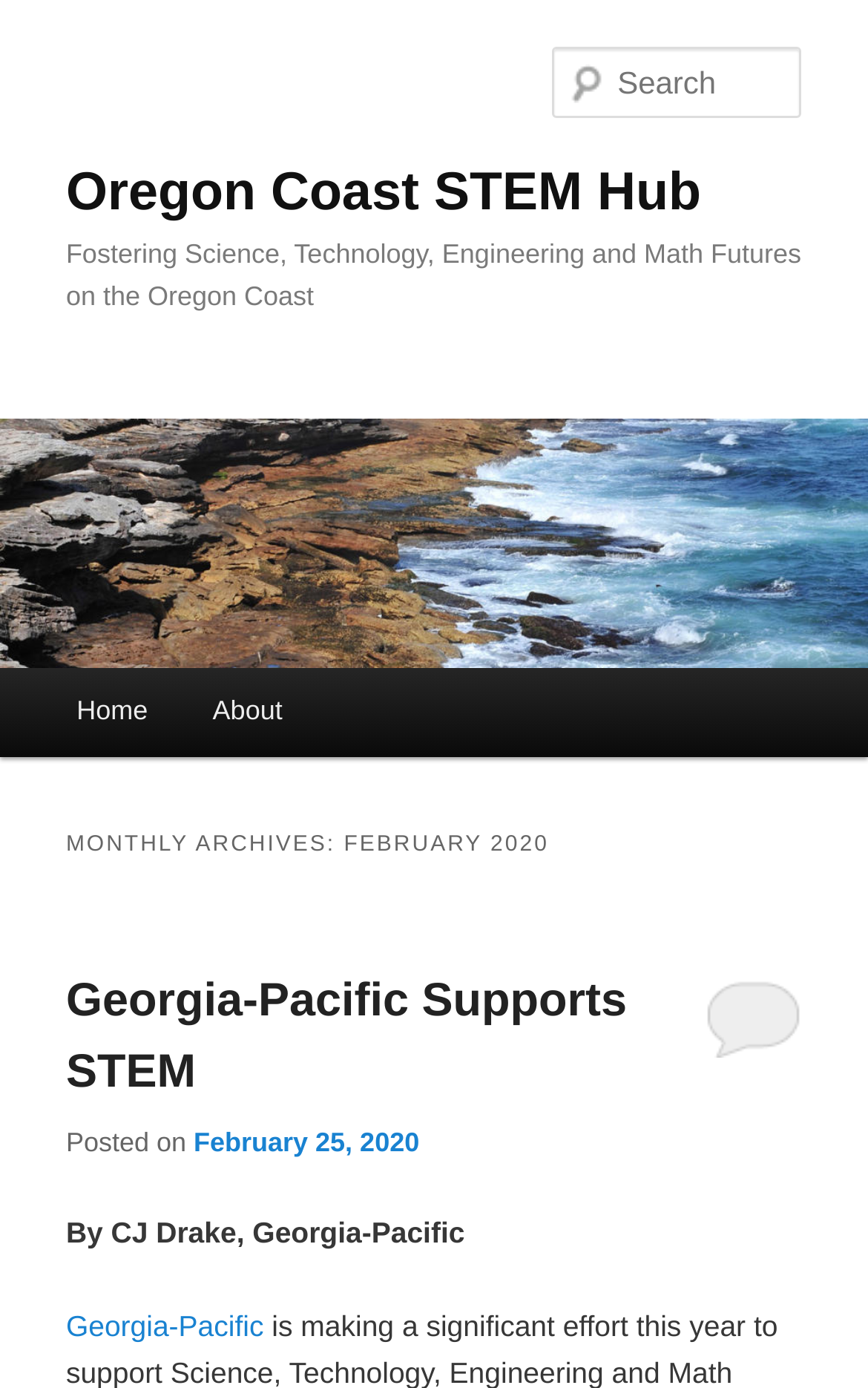Determine the bounding box coordinates for the clickable element required to fulfill the instruction: "Go to home page". Provide the coordinates as four float numbers between 0 and 1, i.e., [left, top, right, bottom].

[0.051, 0.482, 0.208, 0.546]